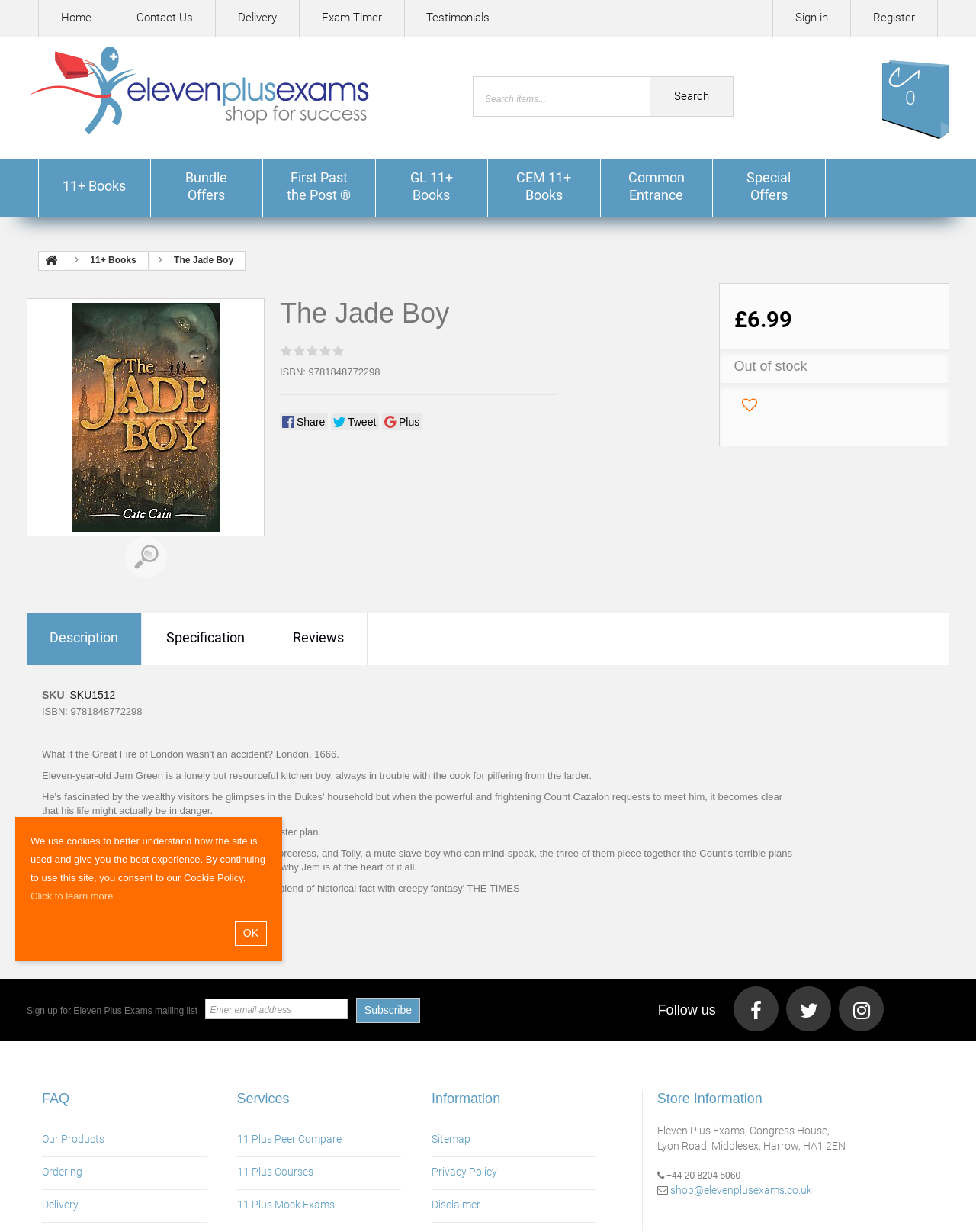Please identify the bounding box coordinates of the clickable element to fulfill the following instruction: "Zoom in the image". The coordinates should be four float numbers between 0 and 1, i.e., [left, top, right, bottom].

[0.128, 0.435, 0.171, 0.469]